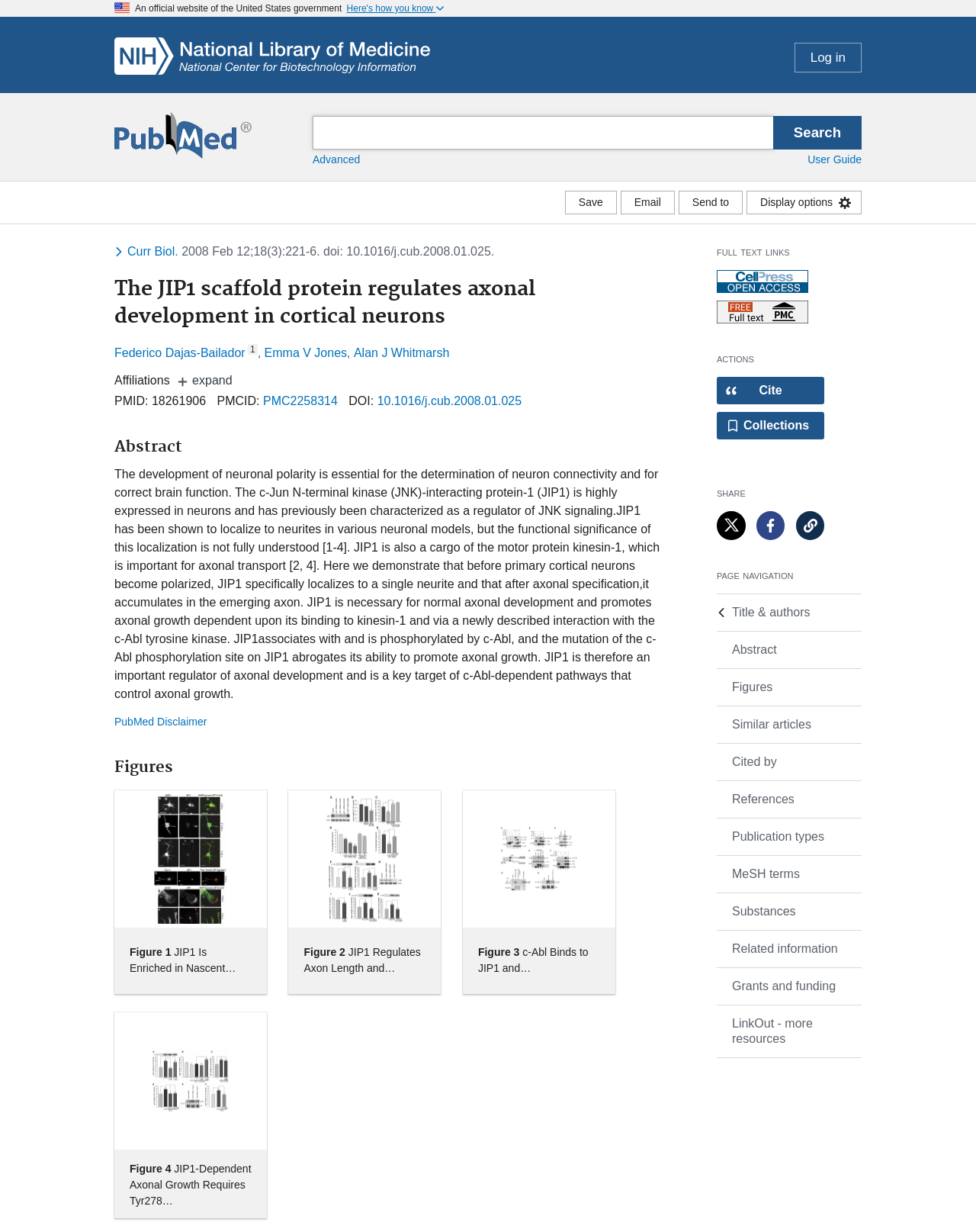Bounding box coordinates must be specified in the format (top-left x, top-left y, bottom-right x, bottom-right y). All values should be floating point numbers between 0 and 1. What are the bounding box coordinates of the UI element described as: Alan J Whitmarsh

[0.362, 0.281, 0.46, 0.292]